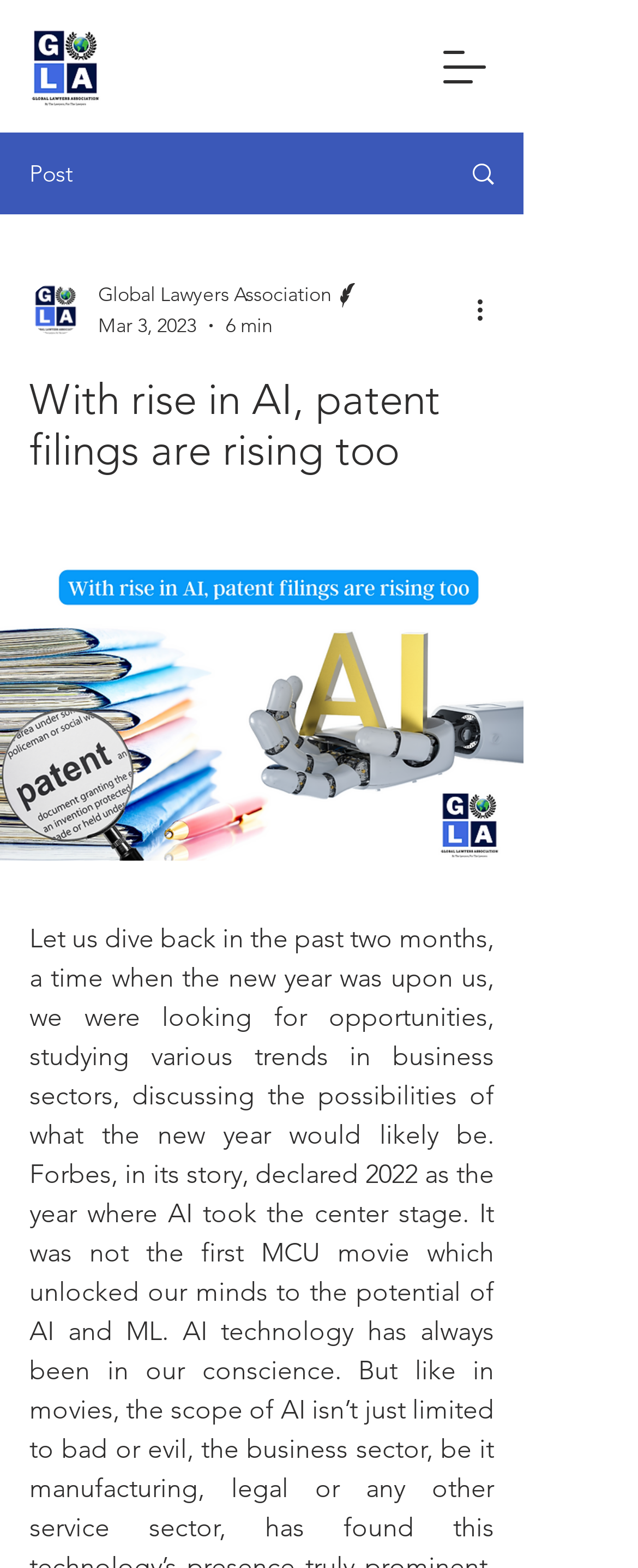Please extract the primary headline from the webpage.

With rise in AI, patent filings are rising too